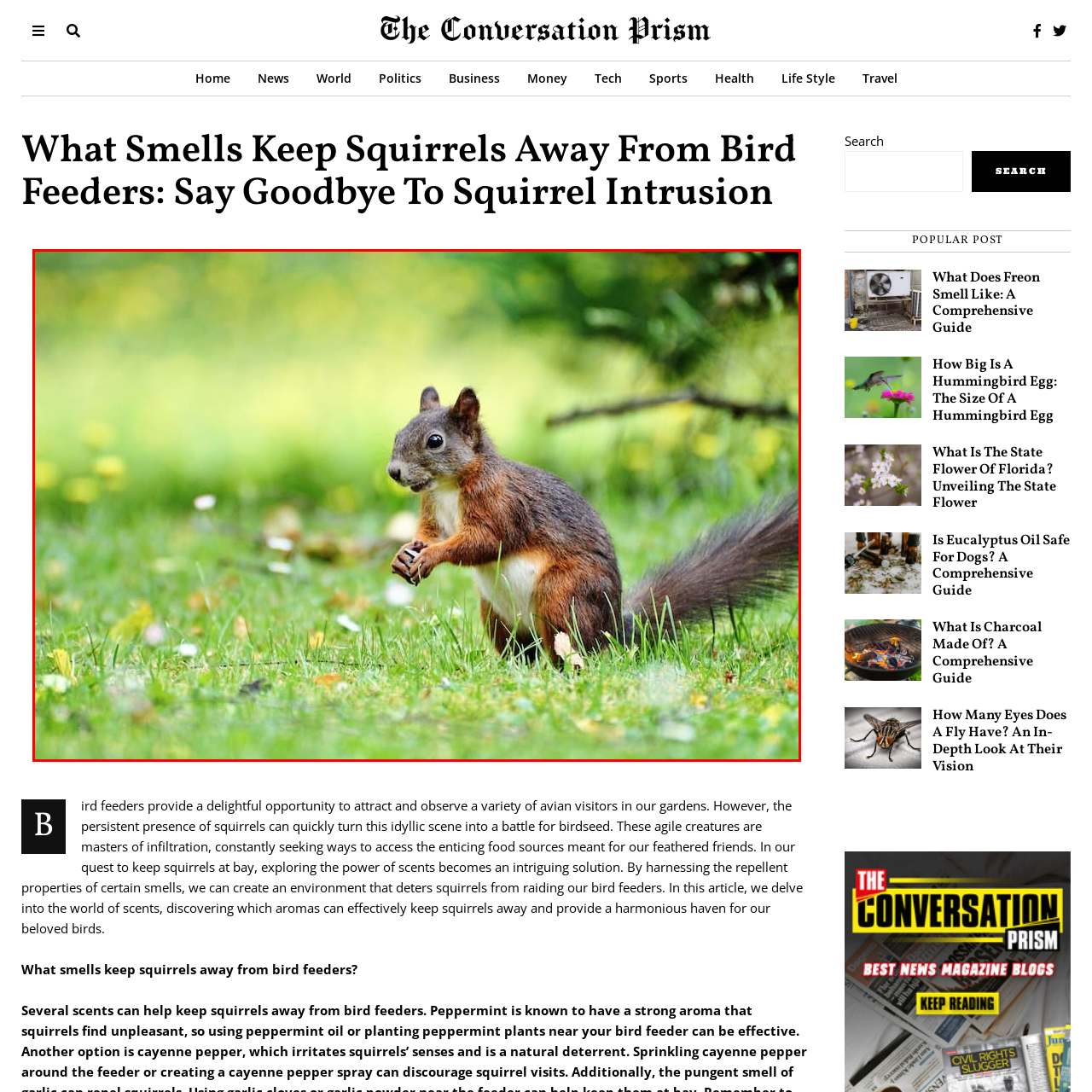Explain what is happening in the image inside the red outline in great detail.

The image showcases a curious squirrel standing on its hind legs in a vibrant green grassy area, surrounded by a soft blur of yellow flowers in the background. It holds a nut in its front paws, appearing alert and ready to nibble. The squirrel's fur is a mix of chestnut and gray, with a bushy tail that adds to its lively appearance. This scene reflects the playful nature of squirrels, which often seek out food sources like bird feeders, highlighting the challenges faced by bird lovers in maintaining their feeders amidst the persistent presence of these agile creatures.